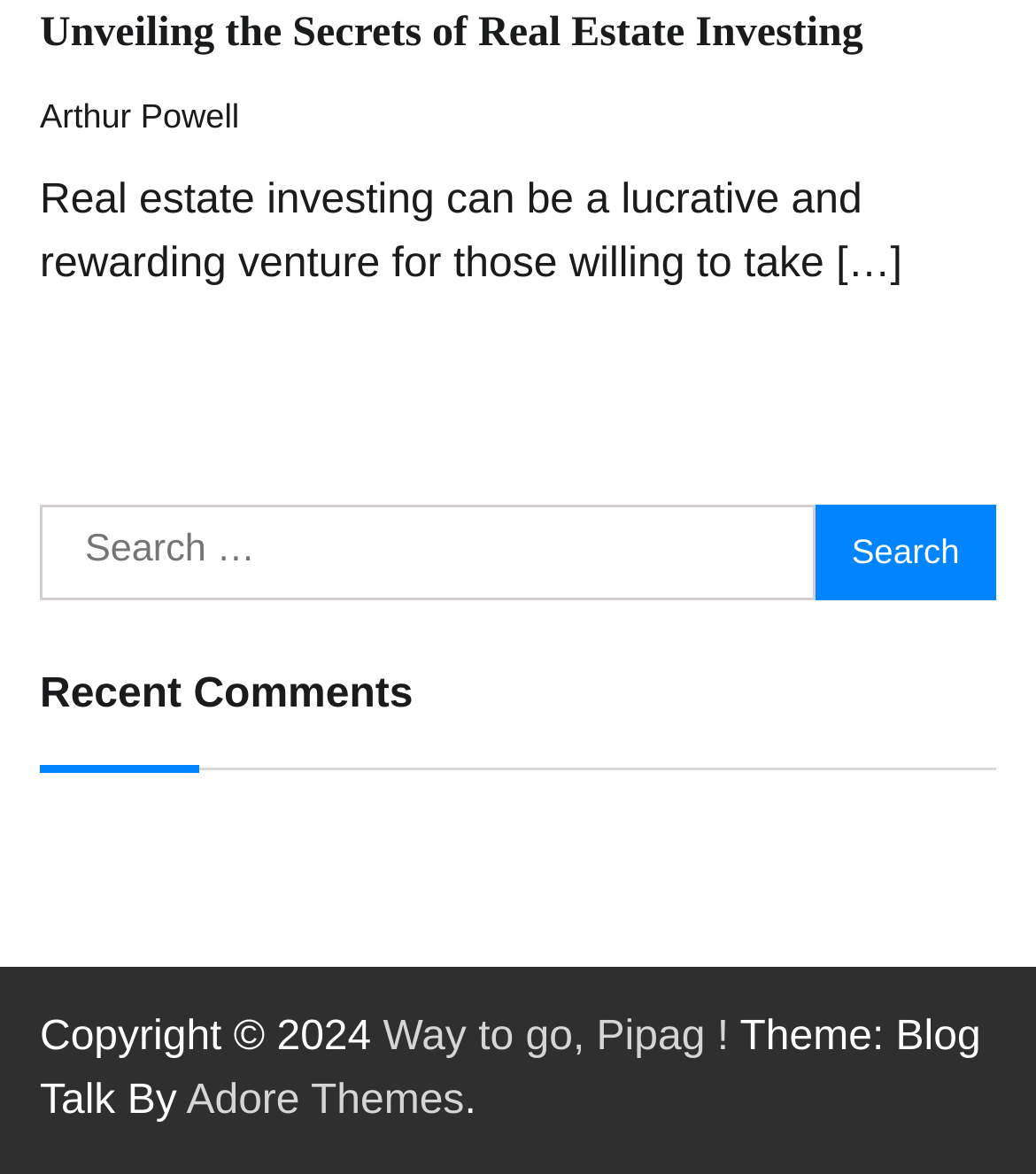Answer the question with a single word or phrase: 
What is the purpose of the button on the search bar?

Search